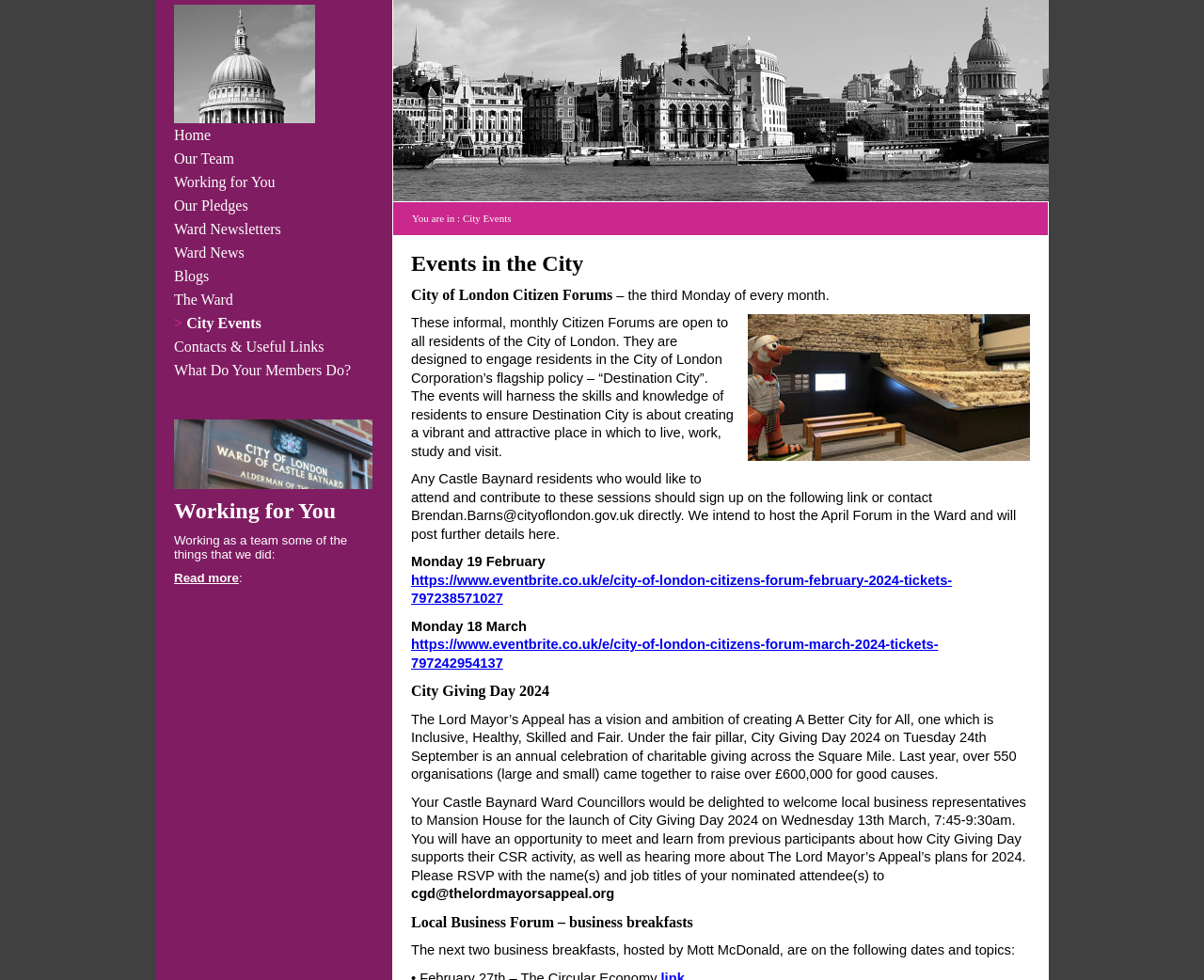Find the bounding box coordinates of the area to click in order to follow the instruction: "Read more about 'Working for You'".

[0.145, 0.583, 0.198, 0.597]